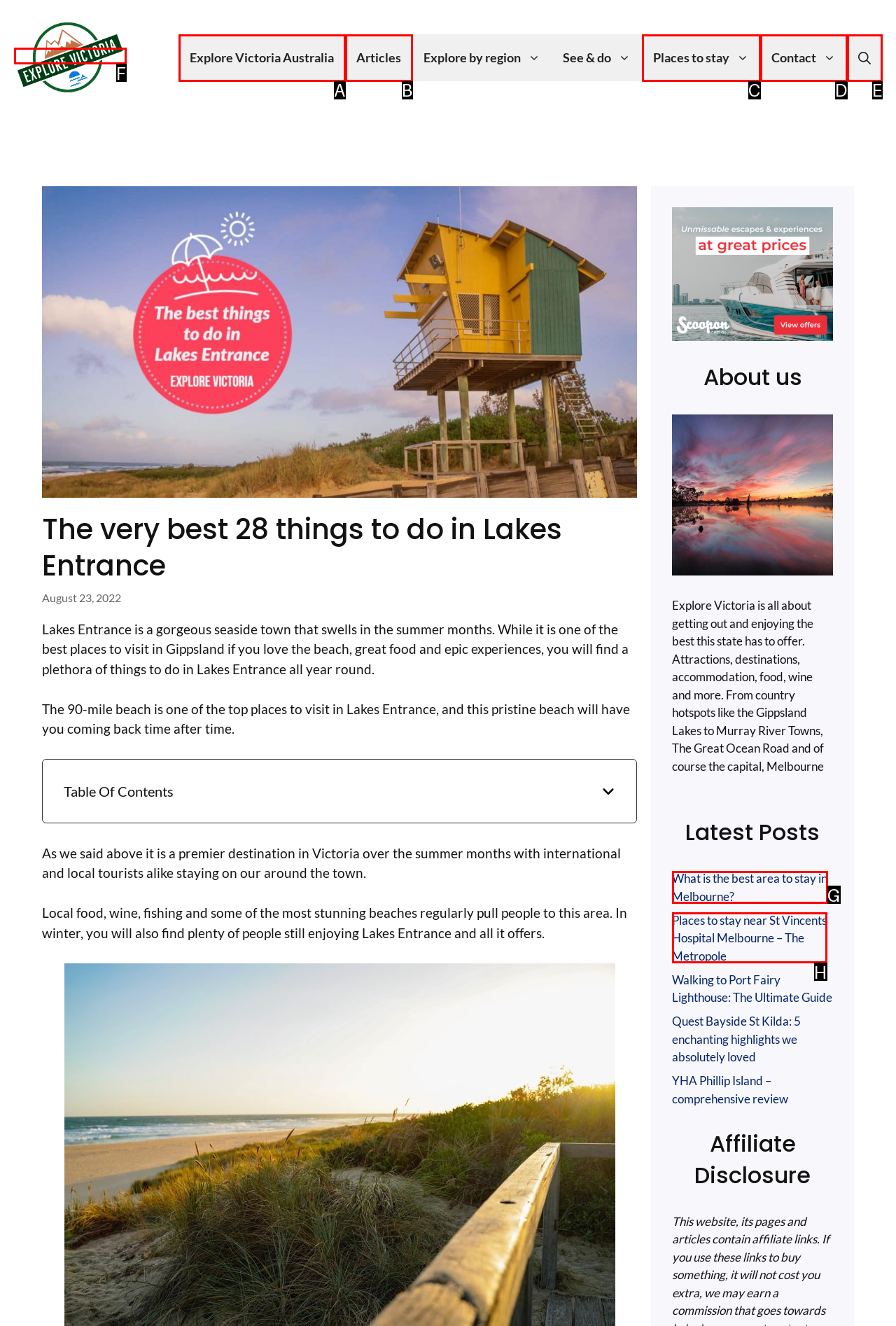Identify the bounding box that corresponds to: alt="Explore Victoria"
Respond with the letter of the correct option from the provided choices.

F